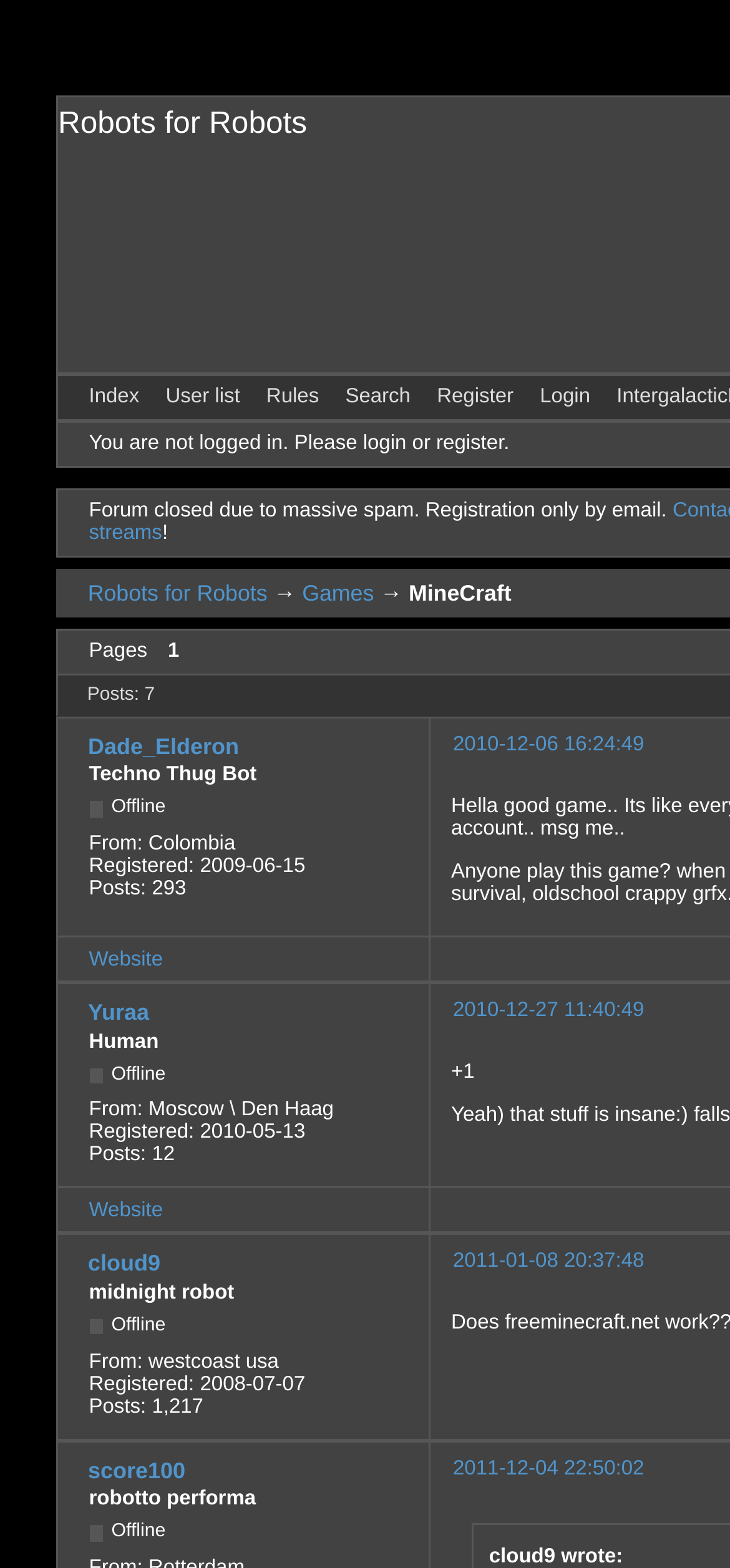Determine the bounding box coordinates of the region to click in order to accomplish the following instruction: "visit Techno Thug Bot's website". Provide the coordinates as four float numbers between 0 and 1, specifically [left, top, right, bottom].

[0.122, 0.605, 0.223, 0.619]